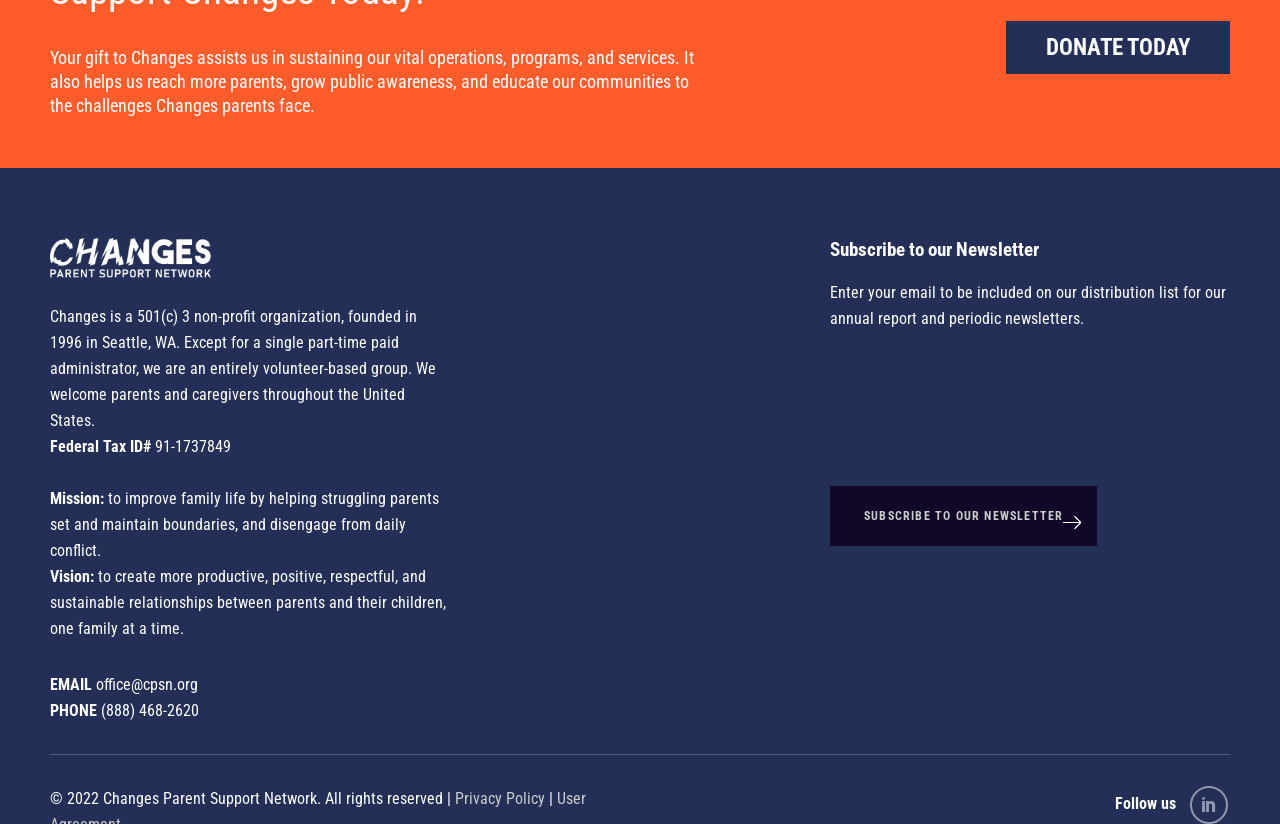What is the purpose of the newsletter?
Look at the image and answer the question with a single word or phrase.

Annual report and newsletters